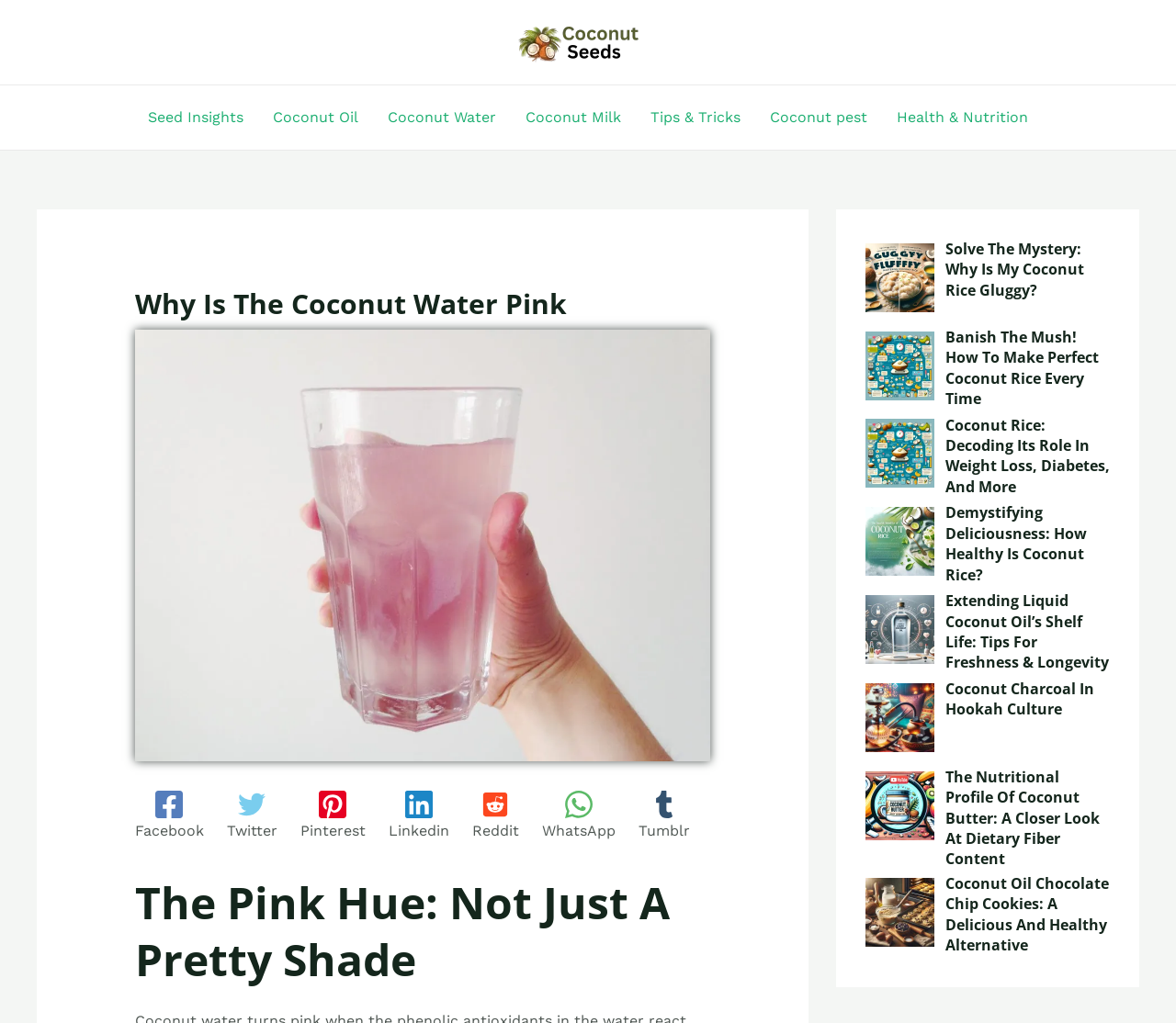Carefully observe the image and respond to the question with a detailed answer:
Are there any recent posts with thumbnails on this webpage?

I can see a section titled 'Recent Posts With Thumbnails' which contains multiple links to articles with images, indicating the presence of recent posts with thumbnails.